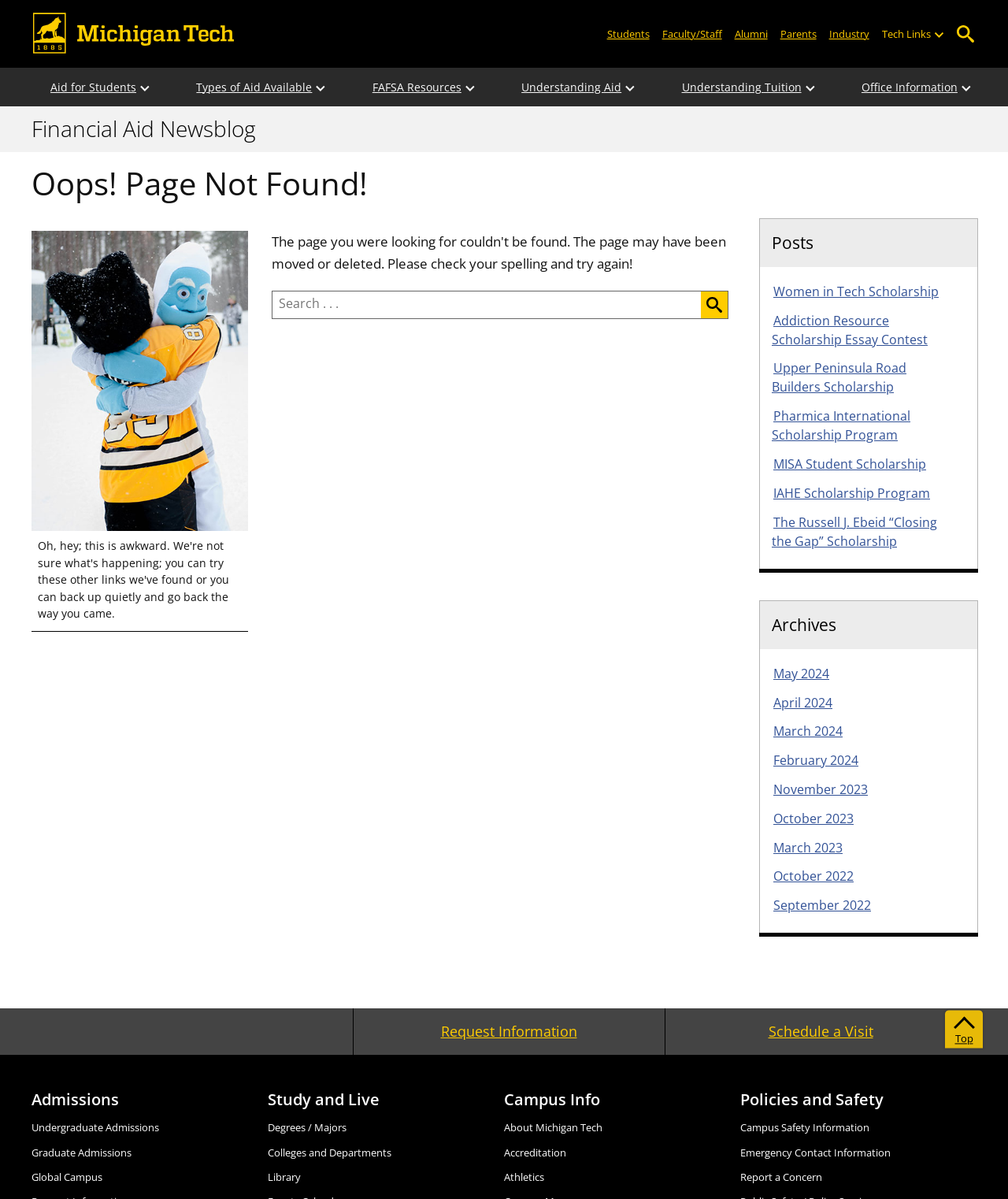Determine the coordinates of the bounding box for the clickable area needed to execute this instruction: "Read the post about Women in Tech Scholarship".

[0.766, 0.236, 0.933, 0.25]